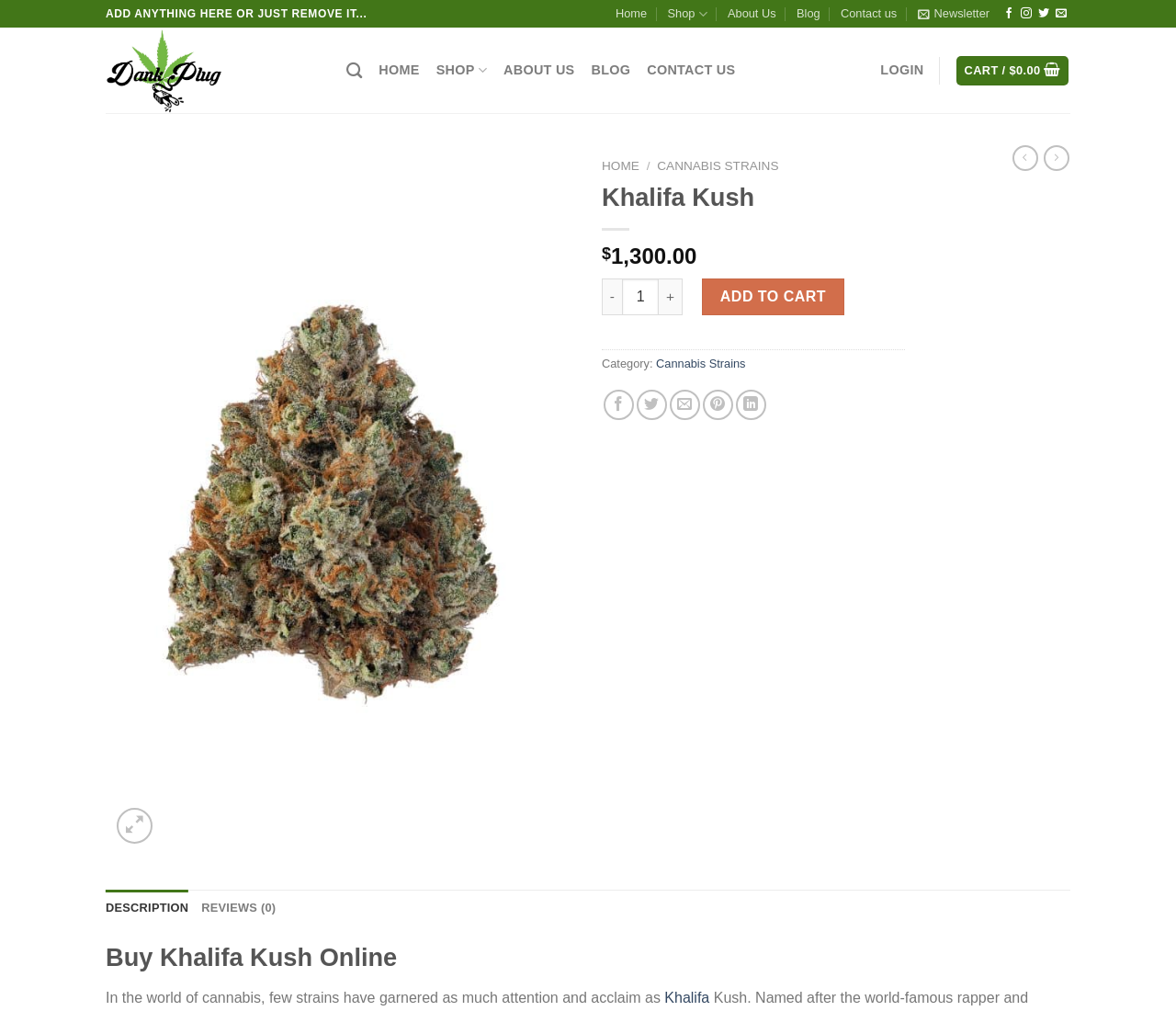What is the price of Khalifa Kush?
Provide an in-depth answer to the question, covering all aspects.

The price of Khalifa Kush can be found in the static text element with the text '$1,300.00'.